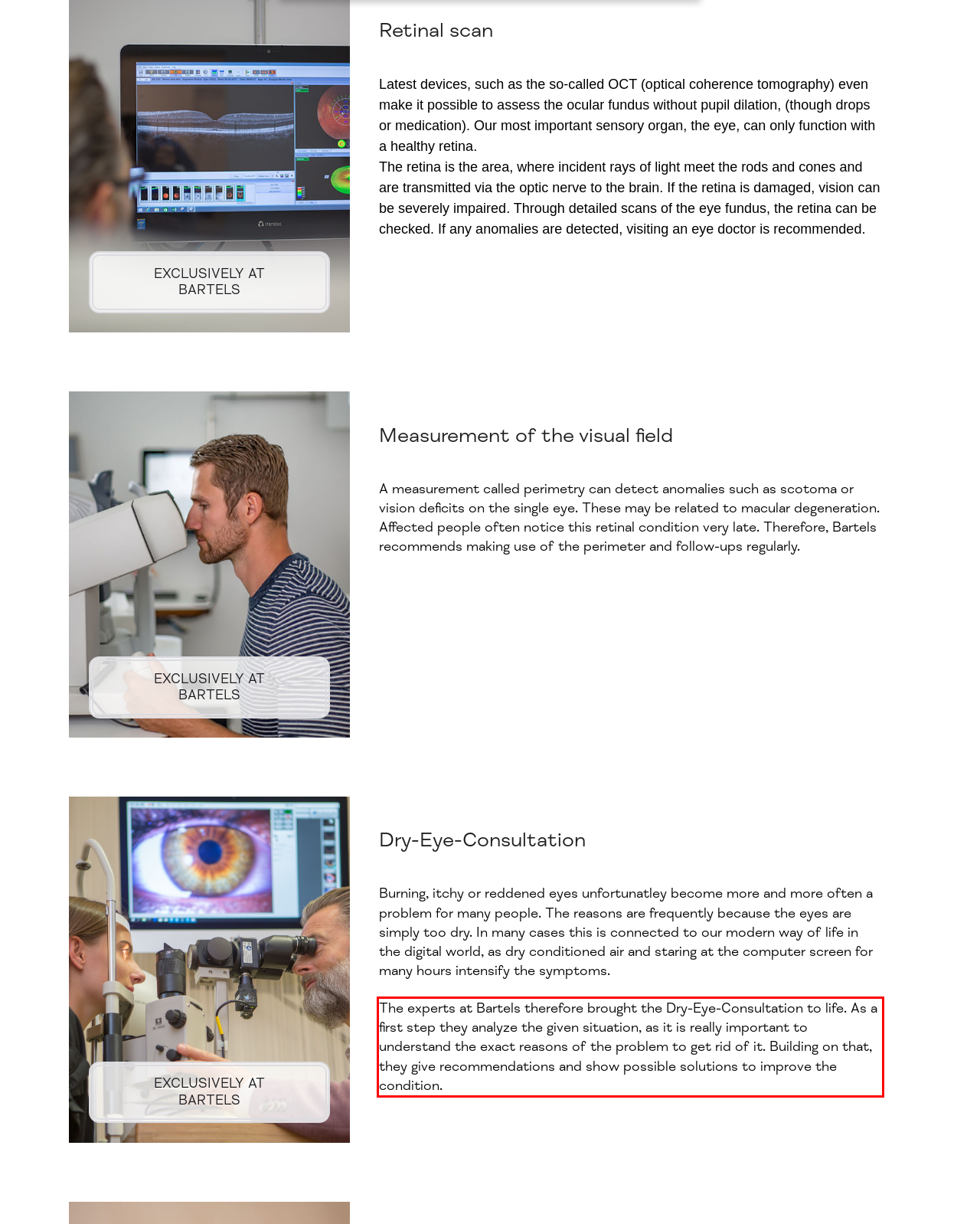You are given a webpage screenshot with a red bounding box around a UI element. Extract and generate the text inside this red bounding box.

The experts at Bartels therefore brought the Dry-Eye-Consultation to life. As a first step they analyze the given situation, as it is really important to understand the exact reasons of the problem to get rid of it. Building on that, they give recommendations and show possible solutions to improve the condition.